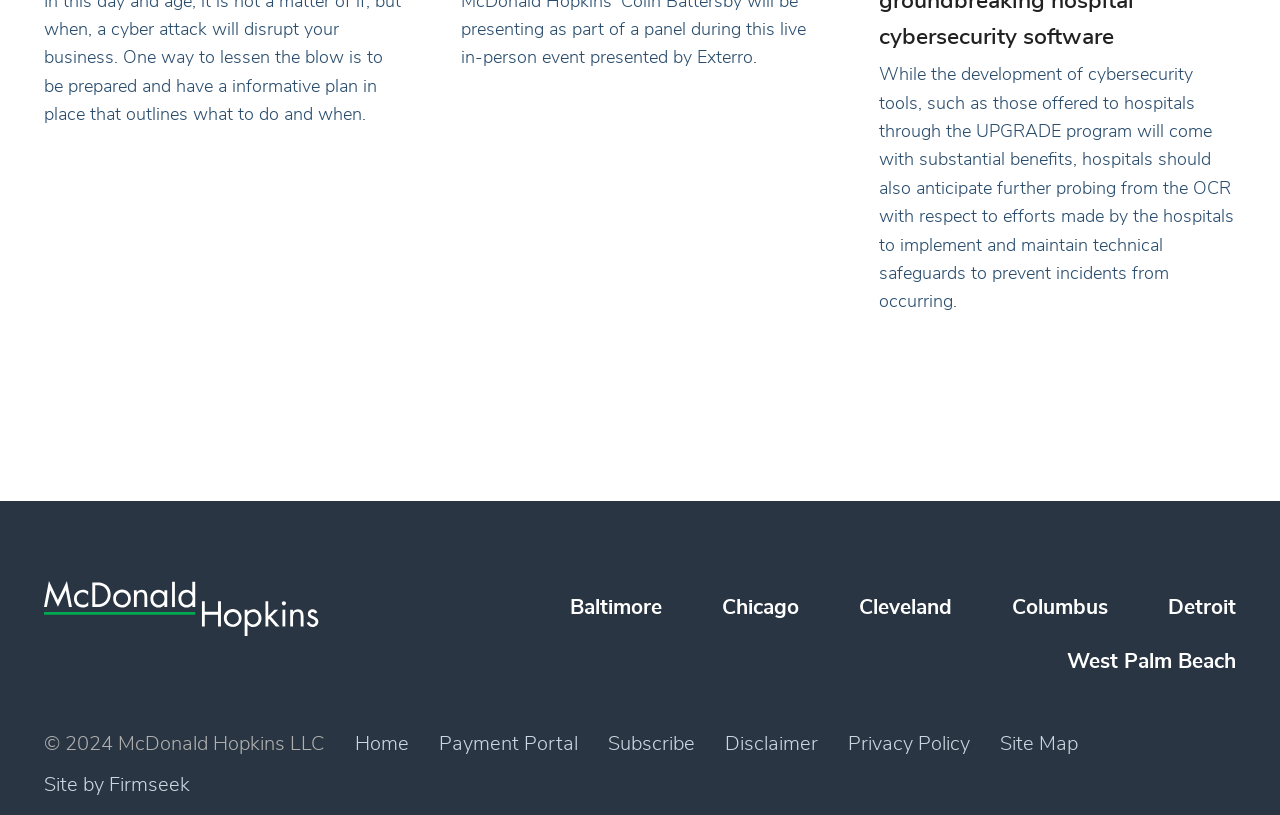What is the copyright year mentioned on the webpage?
Using the image, give a concise answer in the form of a single word or short phrase.

2024